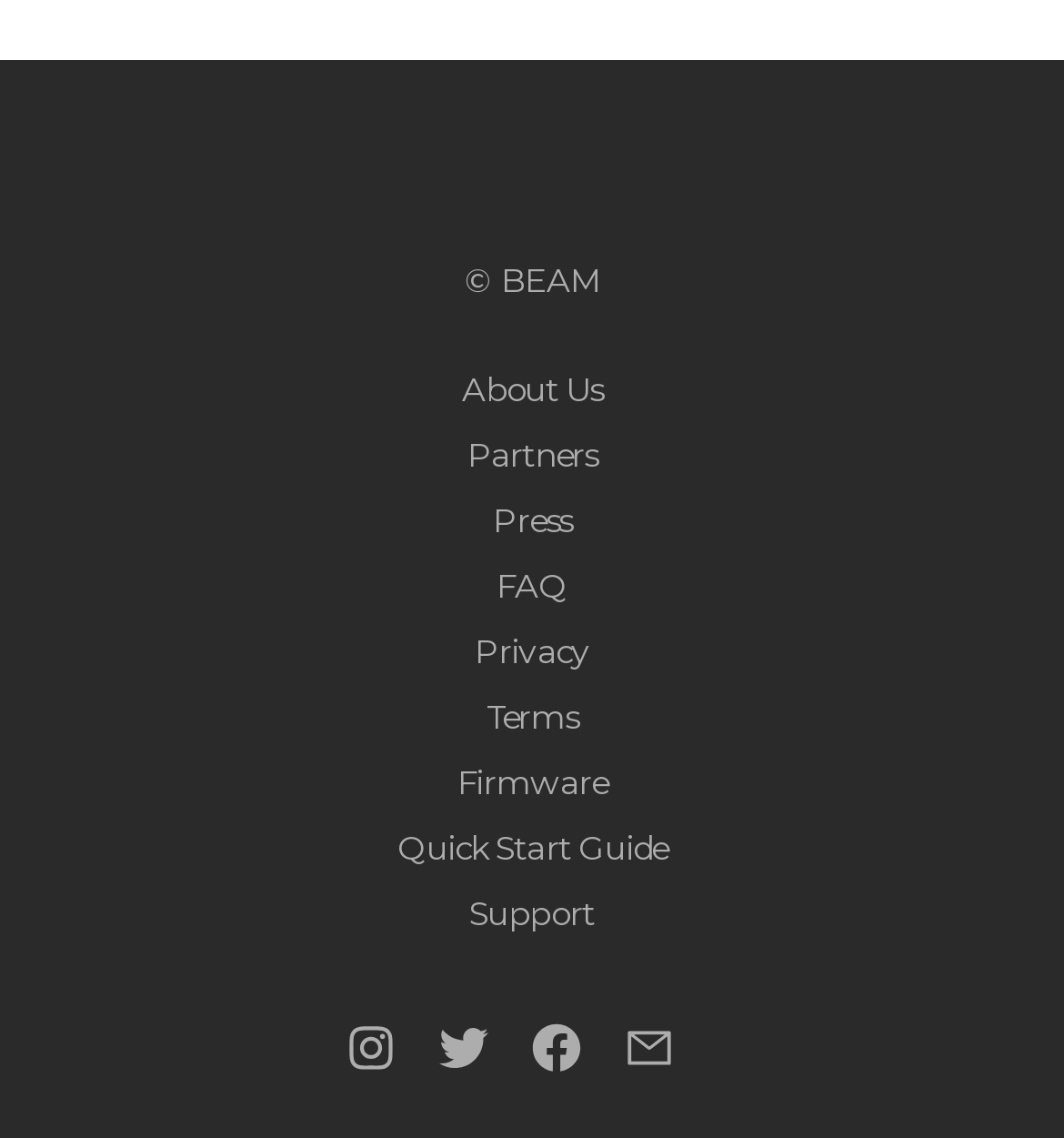How many links are there in the footer section?
Respond to the question with a single word or phrase according to the image.

11